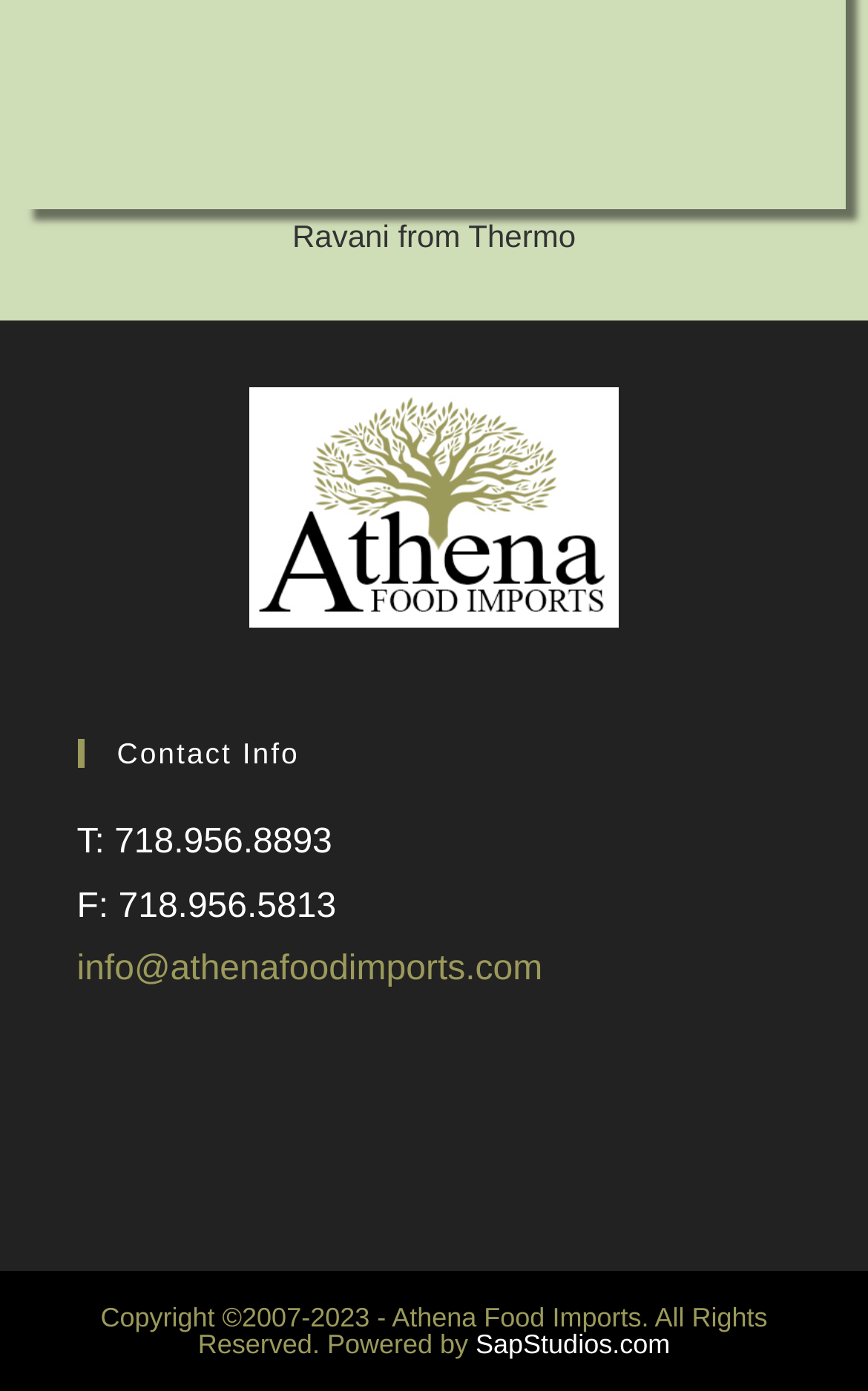What is the year range of the copyright?
Please utilize the information in the image to give a detailed response to the question.

The year range of the copyright is obtained from the StaticText element at the bottom of the webpage, which reads 'Copyright ©2007-2023 - Athena Food Imports. All Rights Reserved.'.